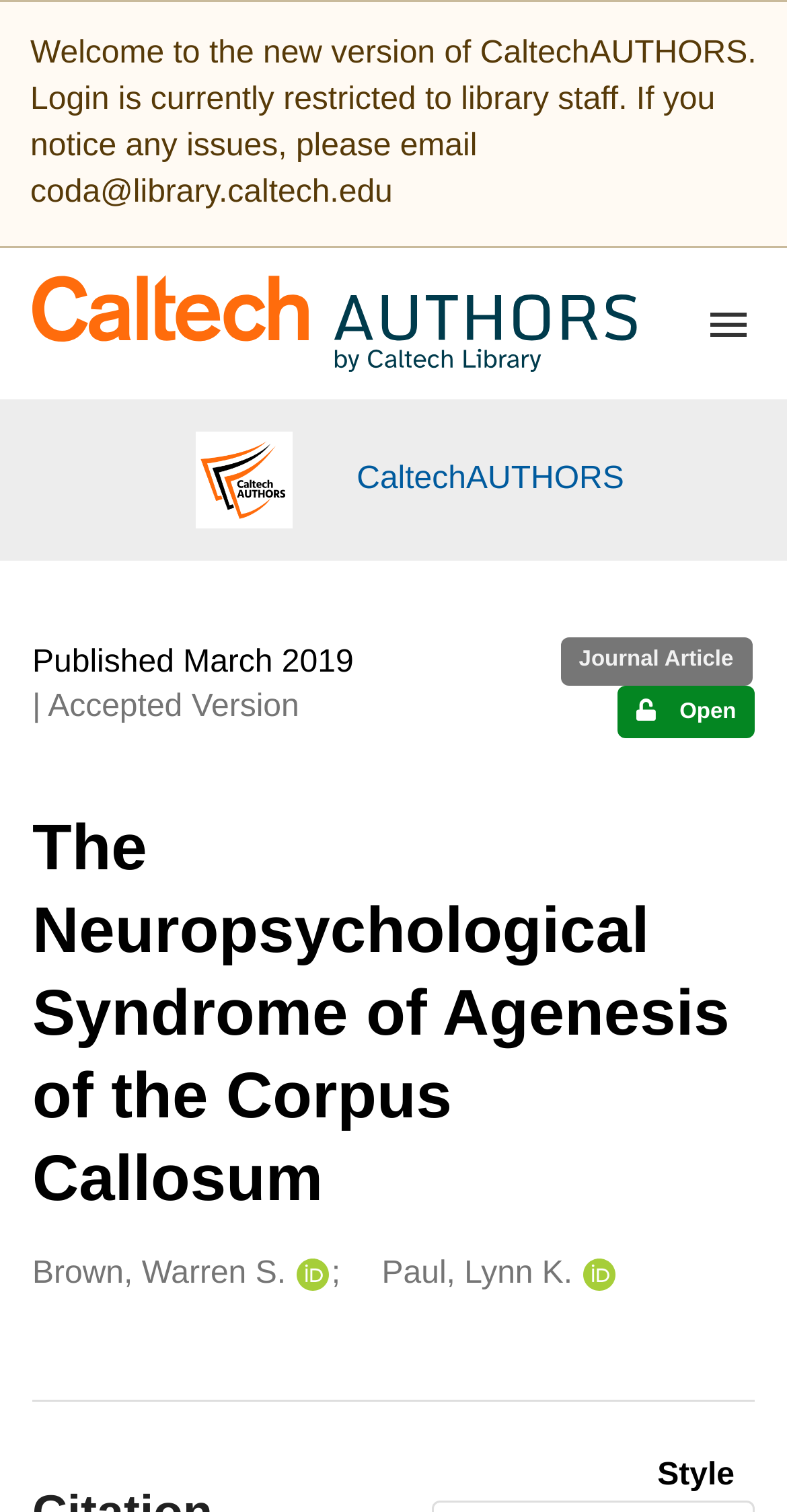Find and provide the bounding box coordinates for the UI element described here: "Paul, Lynn K.". The coordinates should be given as four float numbers between 0 and 1: [left, top, right, bottom].

[0.485, 0.829, 0.728, 0.859]